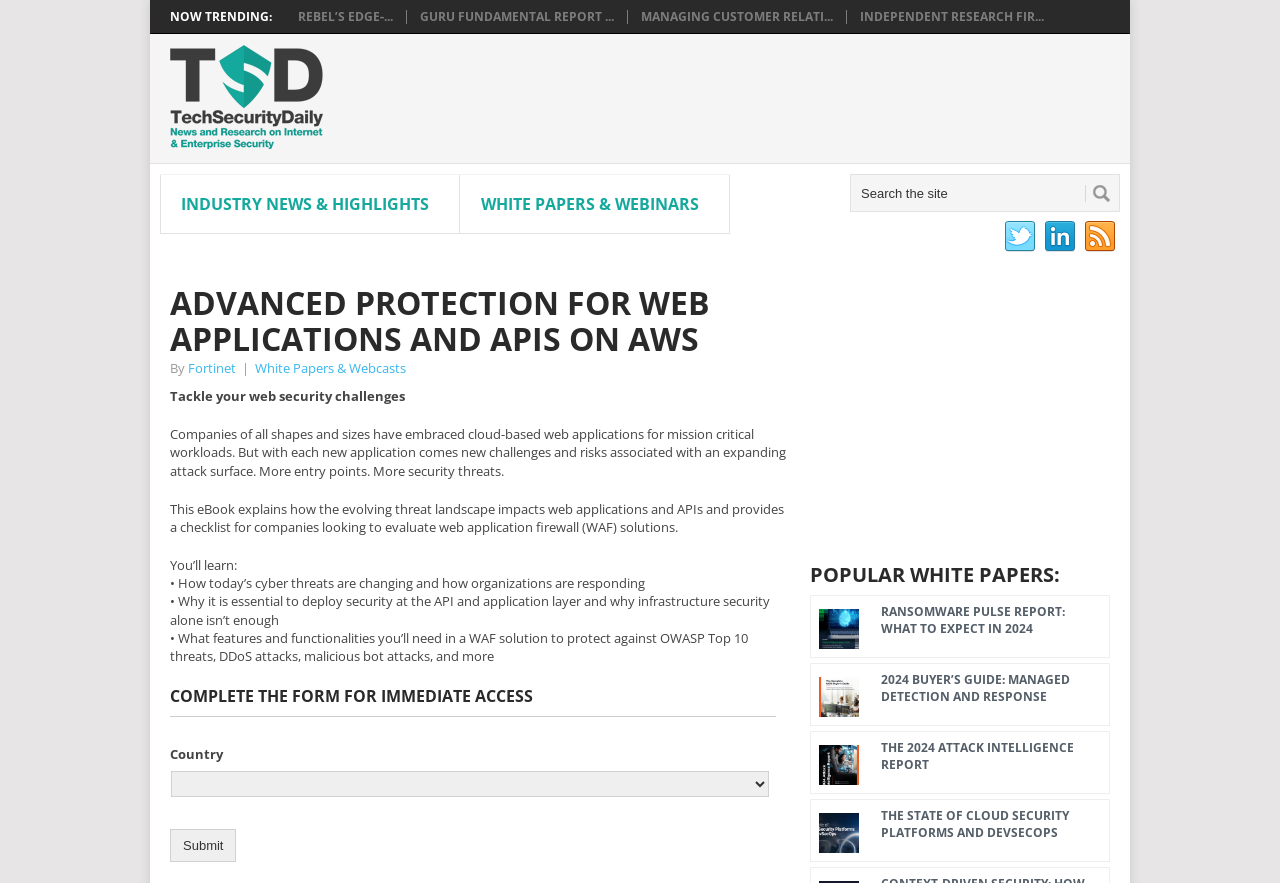What is the purpose of the form at the bottom of the webpage?
From the image, respond with a single word or phrase.

Get immediate access to the eBook